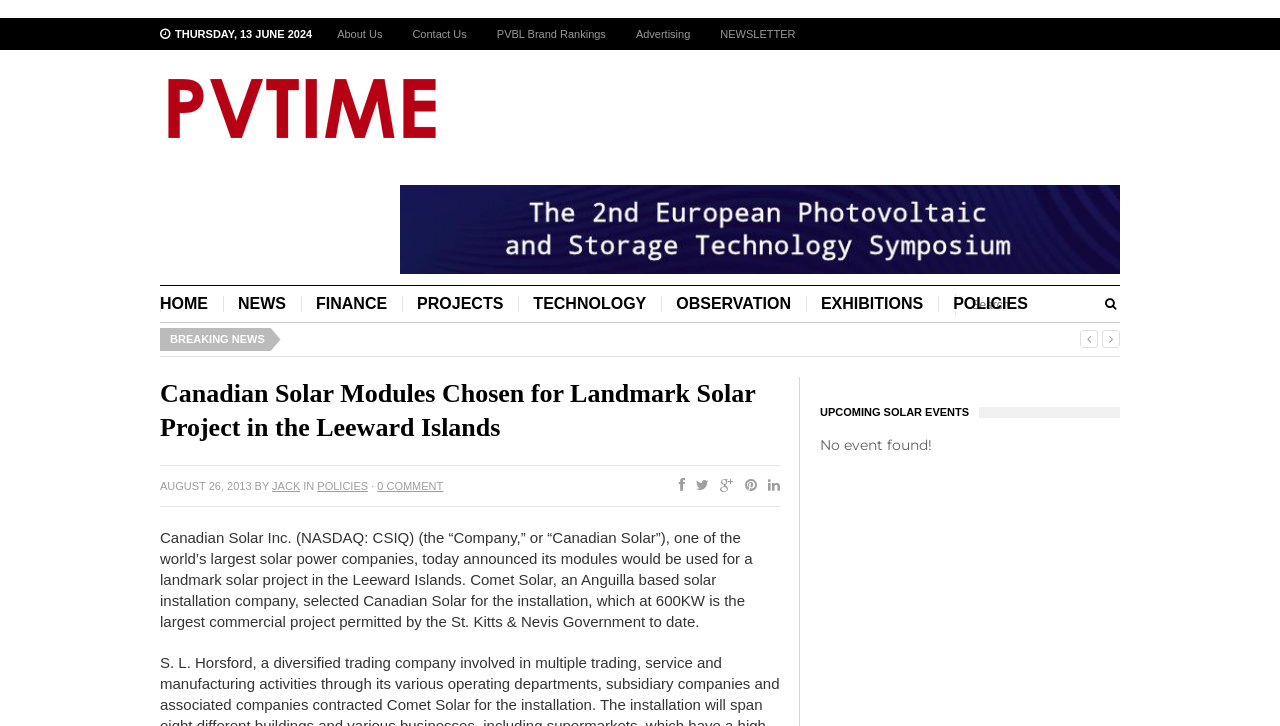What is the category of the news article?
Please provide a single word or phrase in response based on the screenshot.

POLICIES